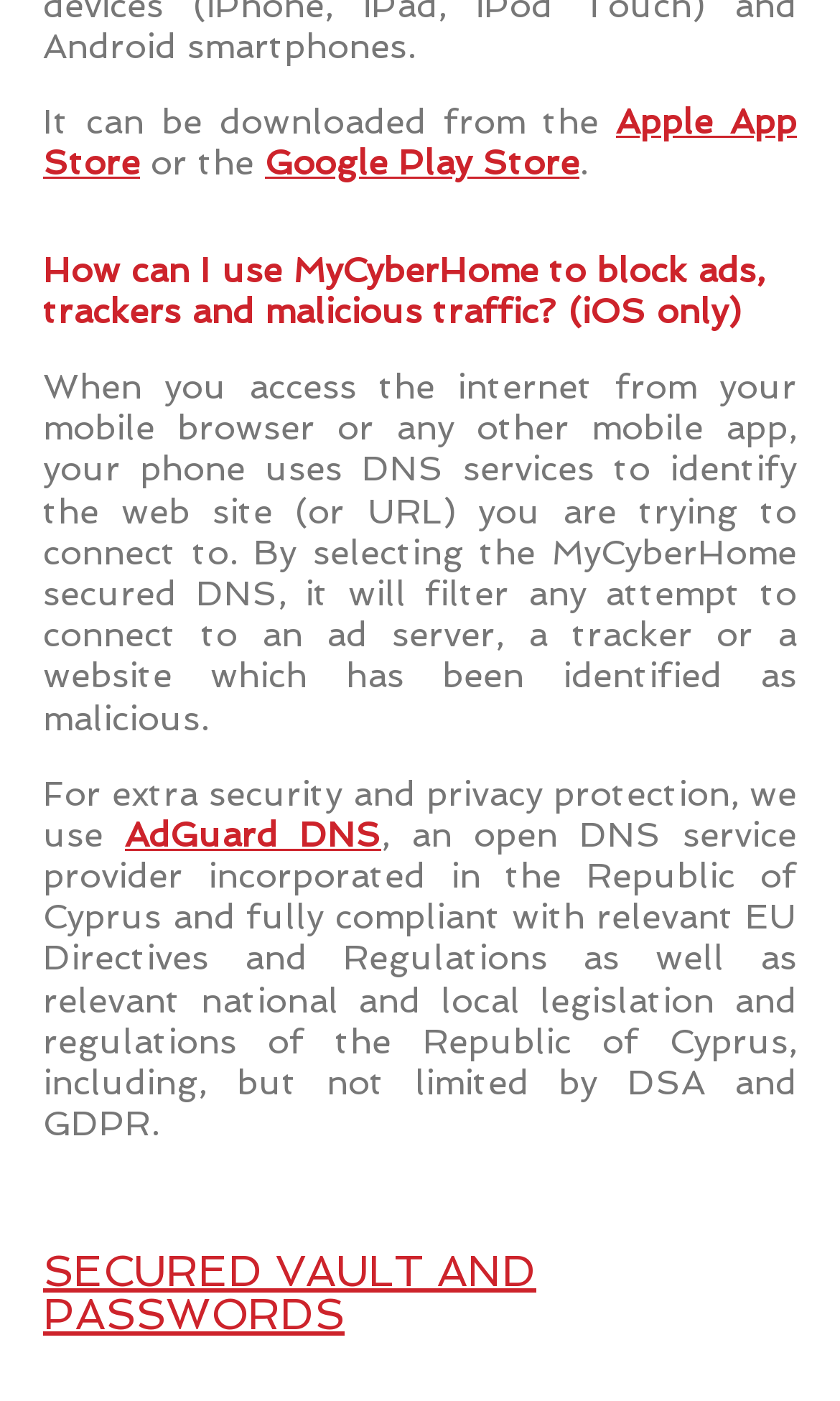Specify the bounding box coordinates for the region that must be clicked to perform the given instruction: "go to Cybersecurity News".

[0.077, 0.595, 0.362, 0.616]